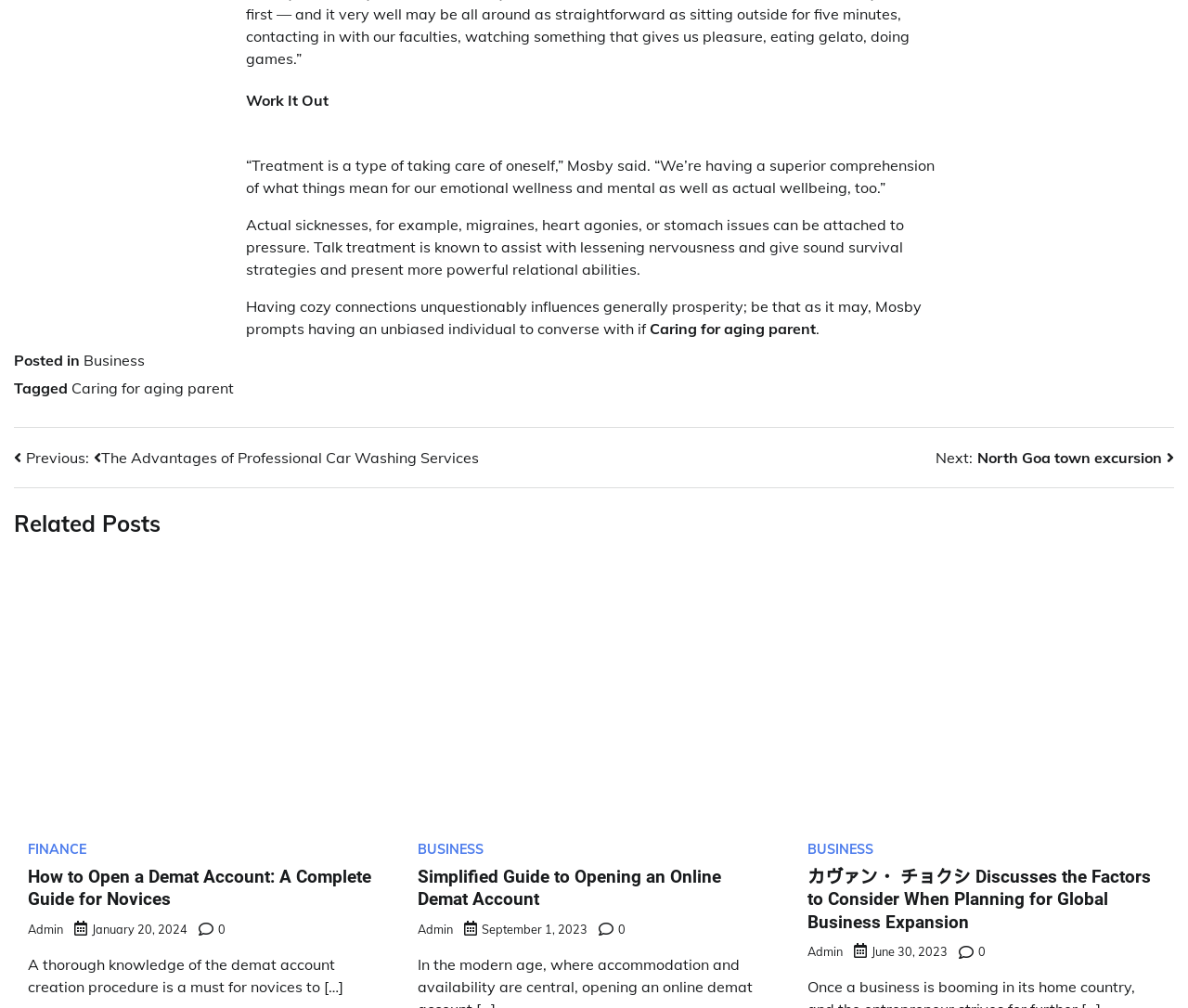Who is the author of the post 'カヴァン・ チョクシ Discusses the Factors to Consider When Planning for Global Business Expansion'?
Please provide a comprehensive and detailed answer to the question.

The author of the post 'カヴァン・ チョクシ Discusses the Factors to Consider When Planning for Global Business Expansion' is Admin, as indicated by the link element with the text 'Admin' at coordinates [0.68, 0.937, 0.709, 0.952].